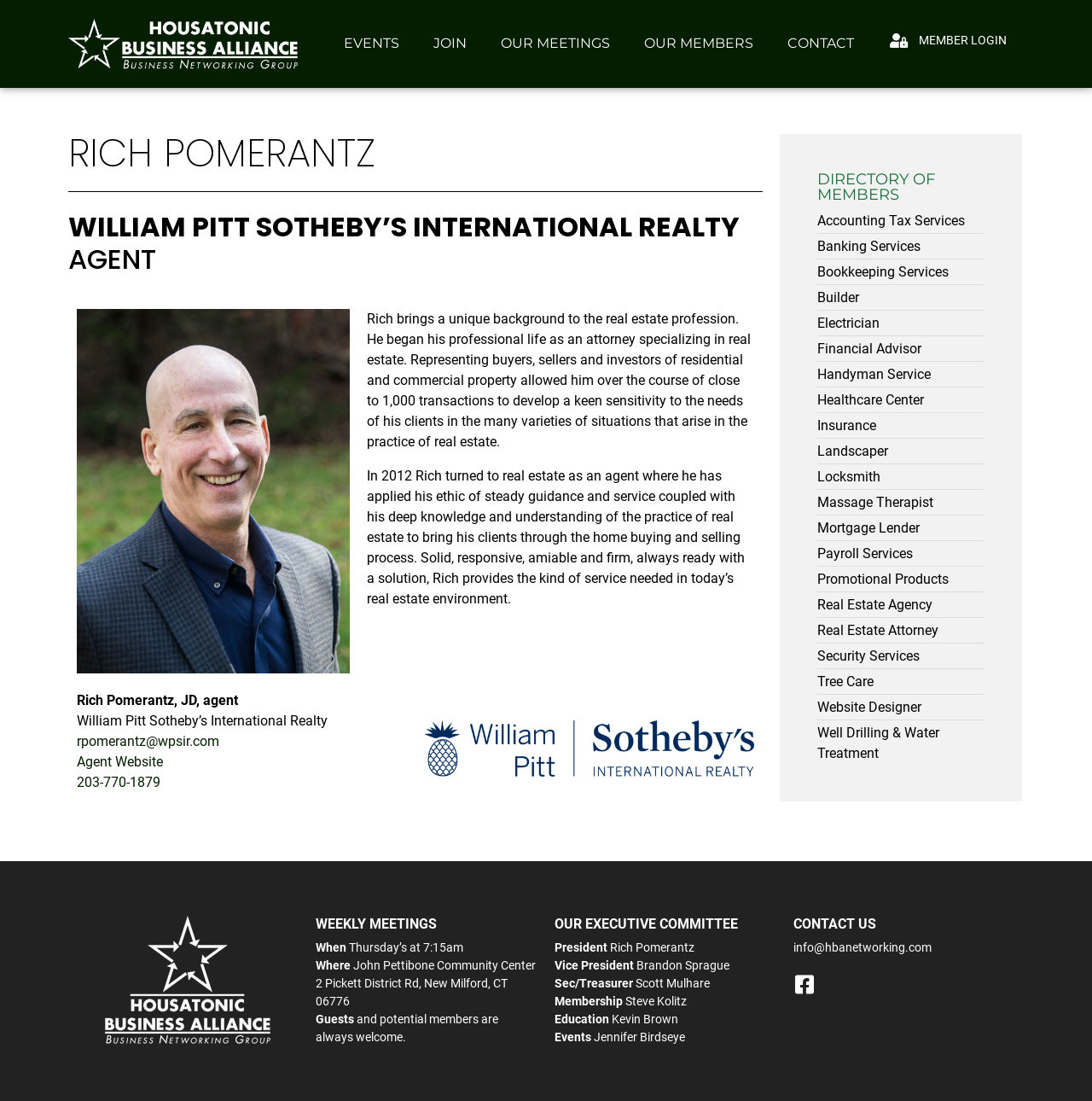Locate the bounding box coordinates of the element that needs to be clicked to carry out the instruction: "Visit the EVENTS page". The coordinates should be given as four float numbers ranging from 0 to 1, i.e., [left, top, right, bottom].

[0.299, 0.024, 0.381, 0.056]